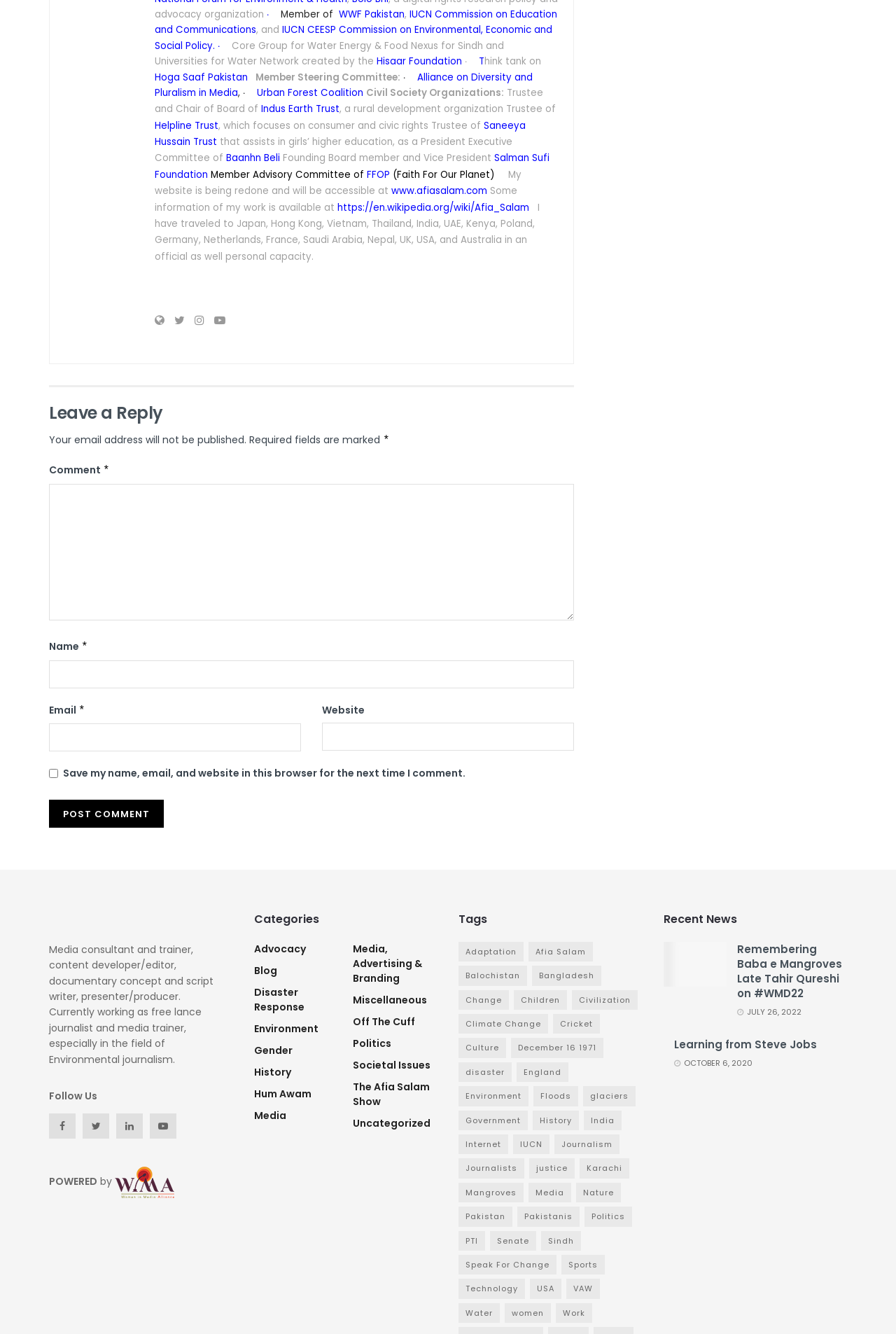Determine the bounding box coordinates for the element that should be clicked to follow this instruction: "Follow the 'Hisaar Foundation' link". The coordinates should be given as four float numbers between 0 and 1, in the format [left, top, right, bottom].

[0.42, 0.04, 0.516, 0.051]